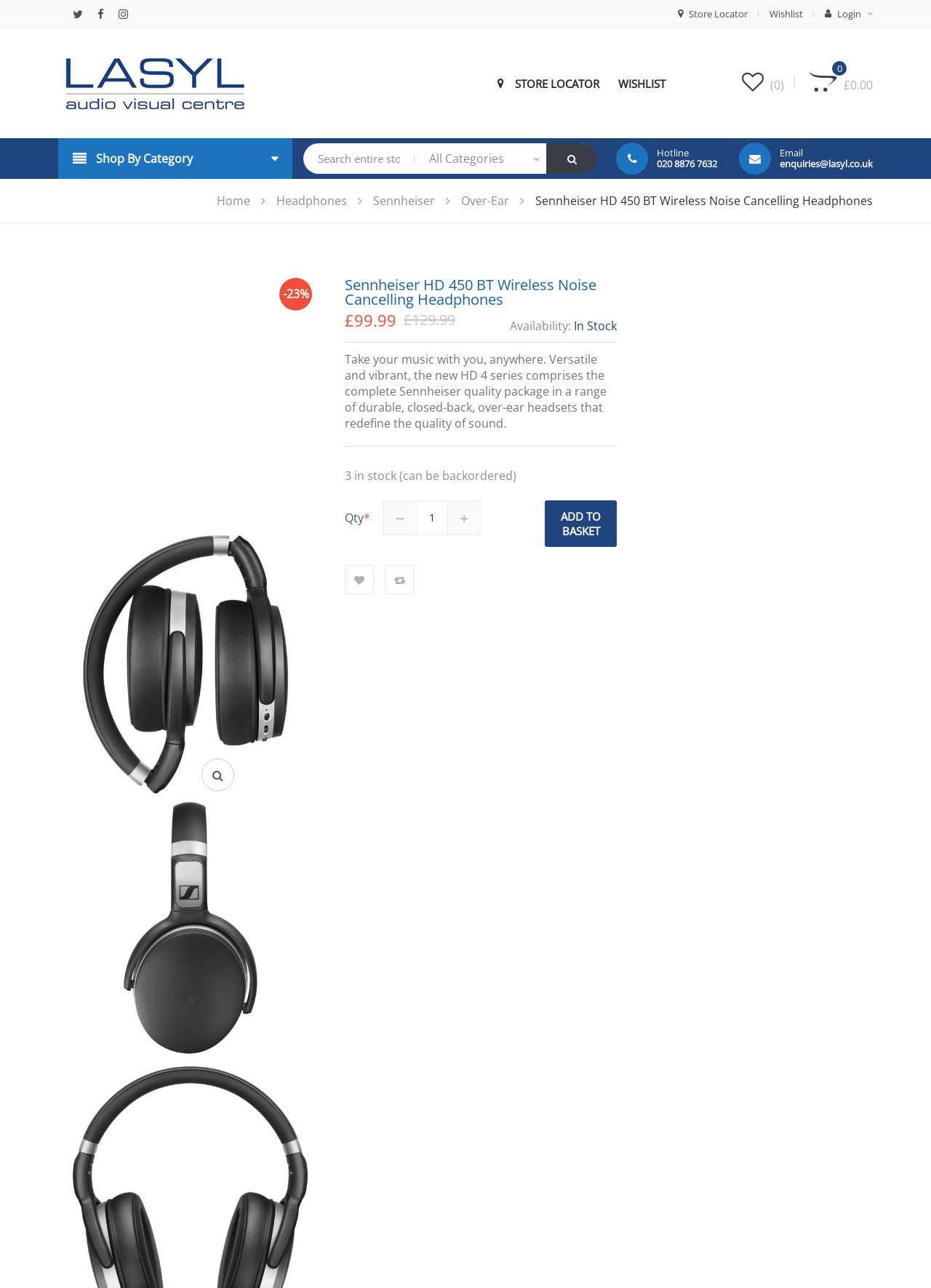Locate the bounding box coordinates of the area to click to fulfill this instruction: "Visit the 'Term of Use' page". The bounding box should be presented as four float numbers between 0 and 1, in the order [left, top, right, bottom].

None